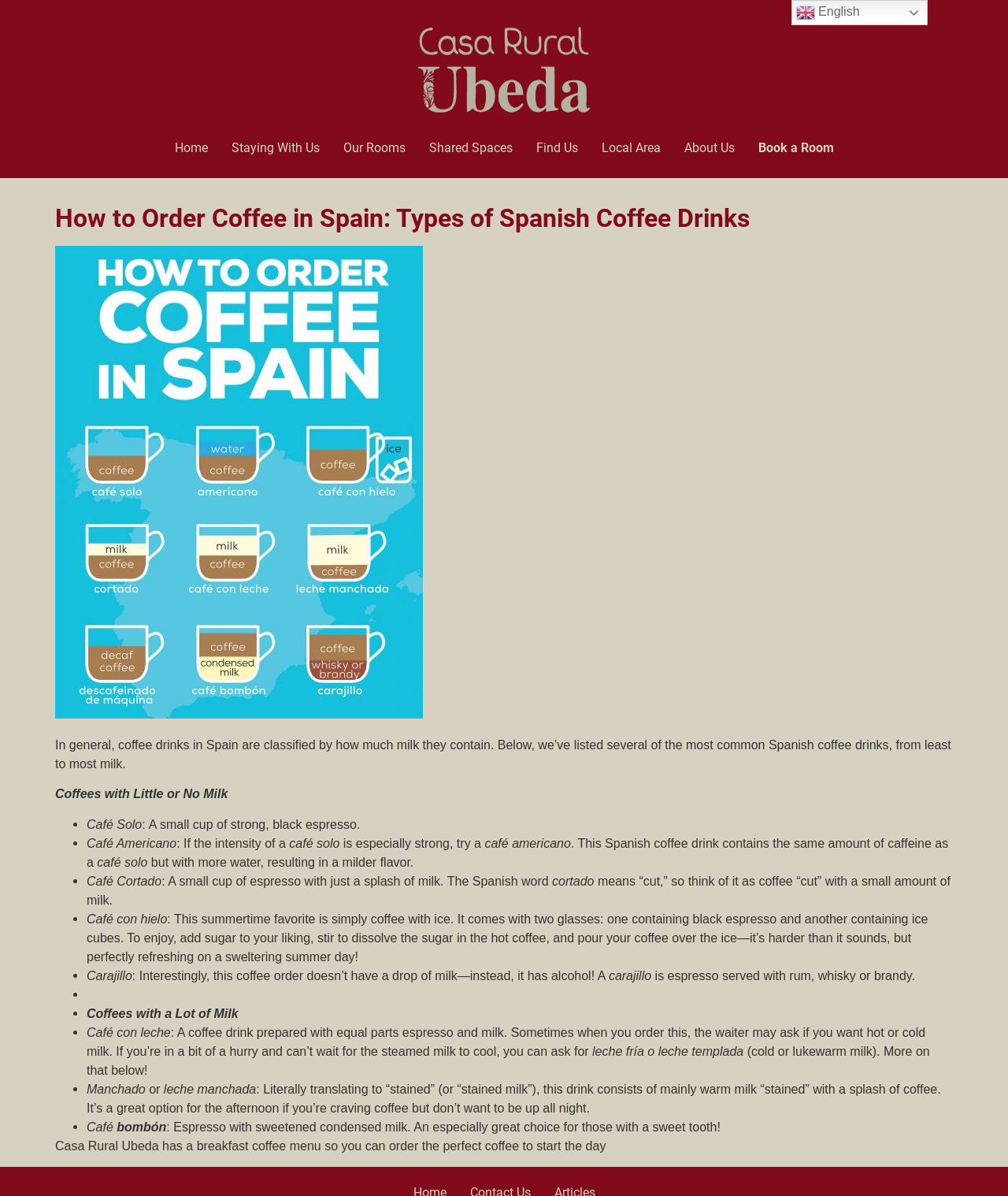What is a 'Café Solo' in Spain?
Answer the question using a single word or phrase, according to the image.

A small cup of strong, black espresso